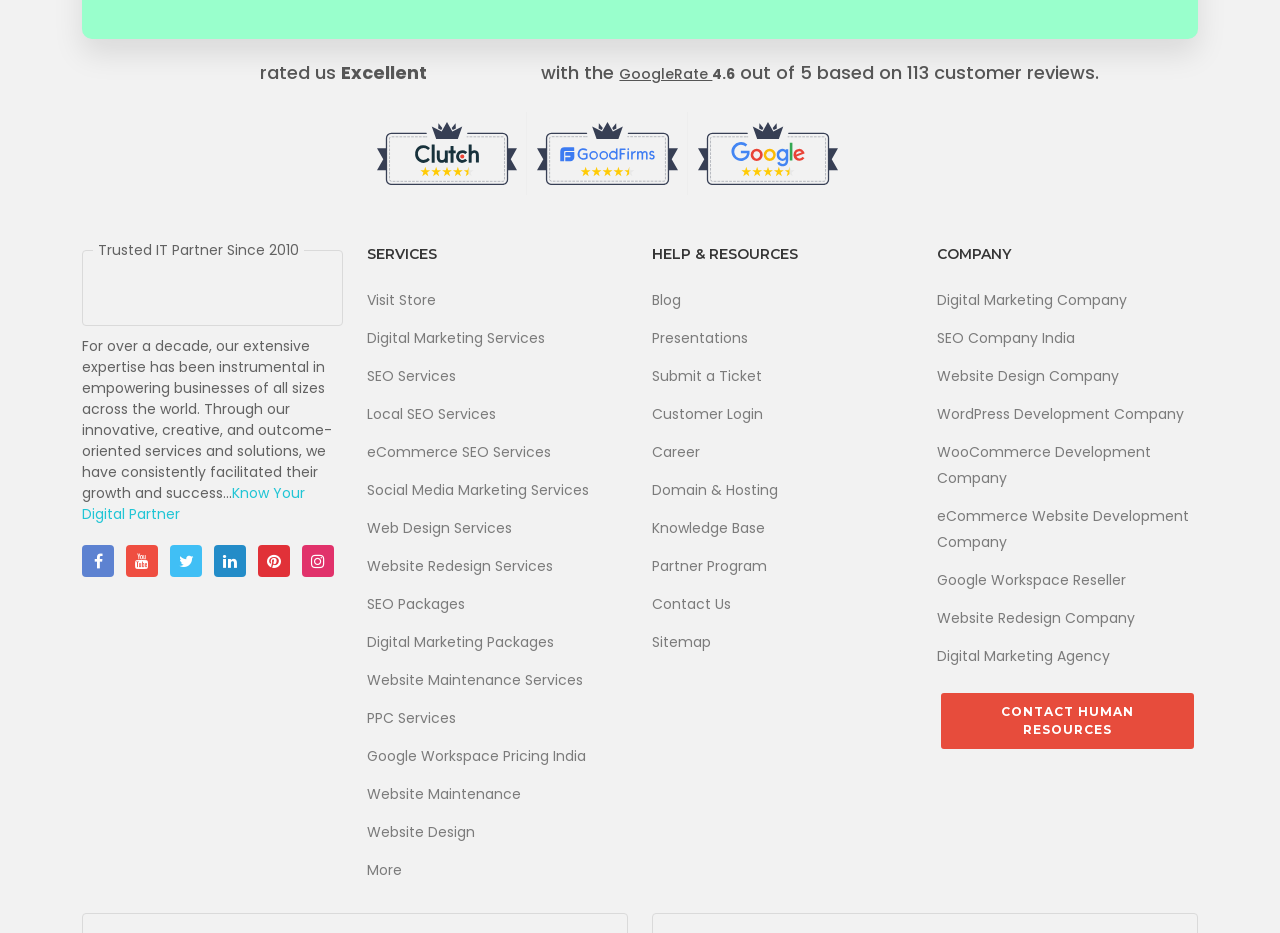Determine the bounding box for the UI element described here: "Comments RSS".

None